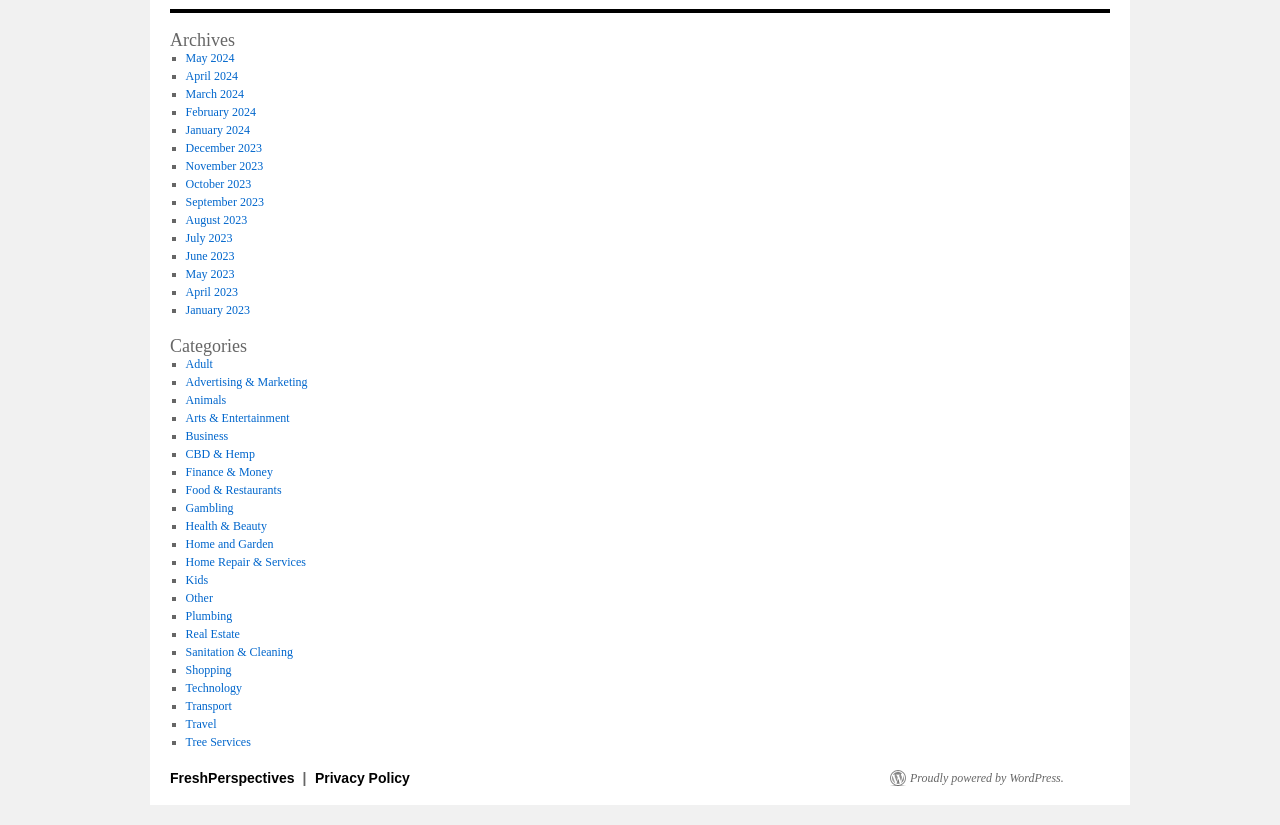What is the name of the website?
Please answer using one word or phrase, based on the screenshot.

FreshPerspectives